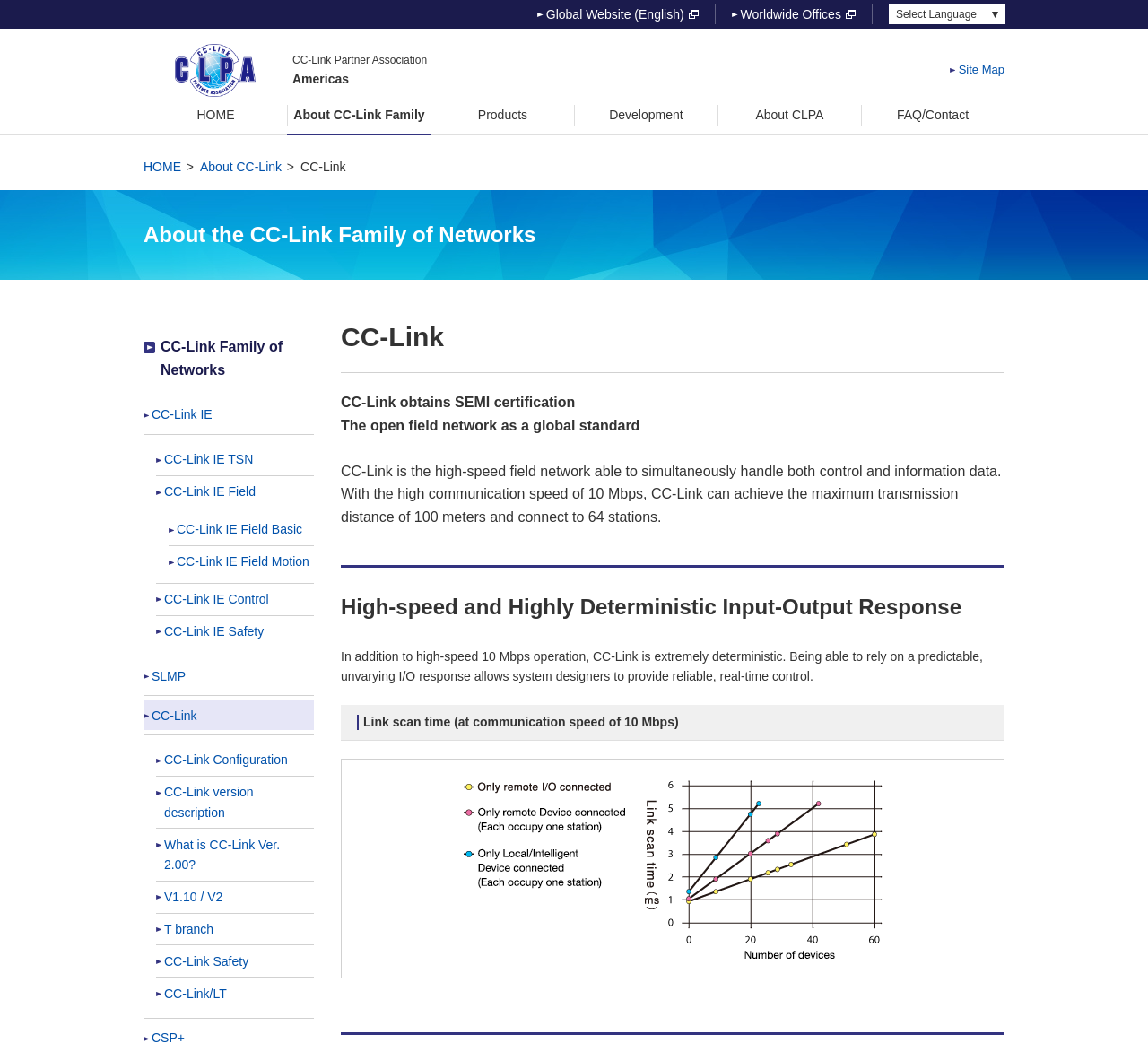What is the name of the organization?
Using the image, give a concise answer in the form of a single word or short phrase.

CC-Link Partner Association